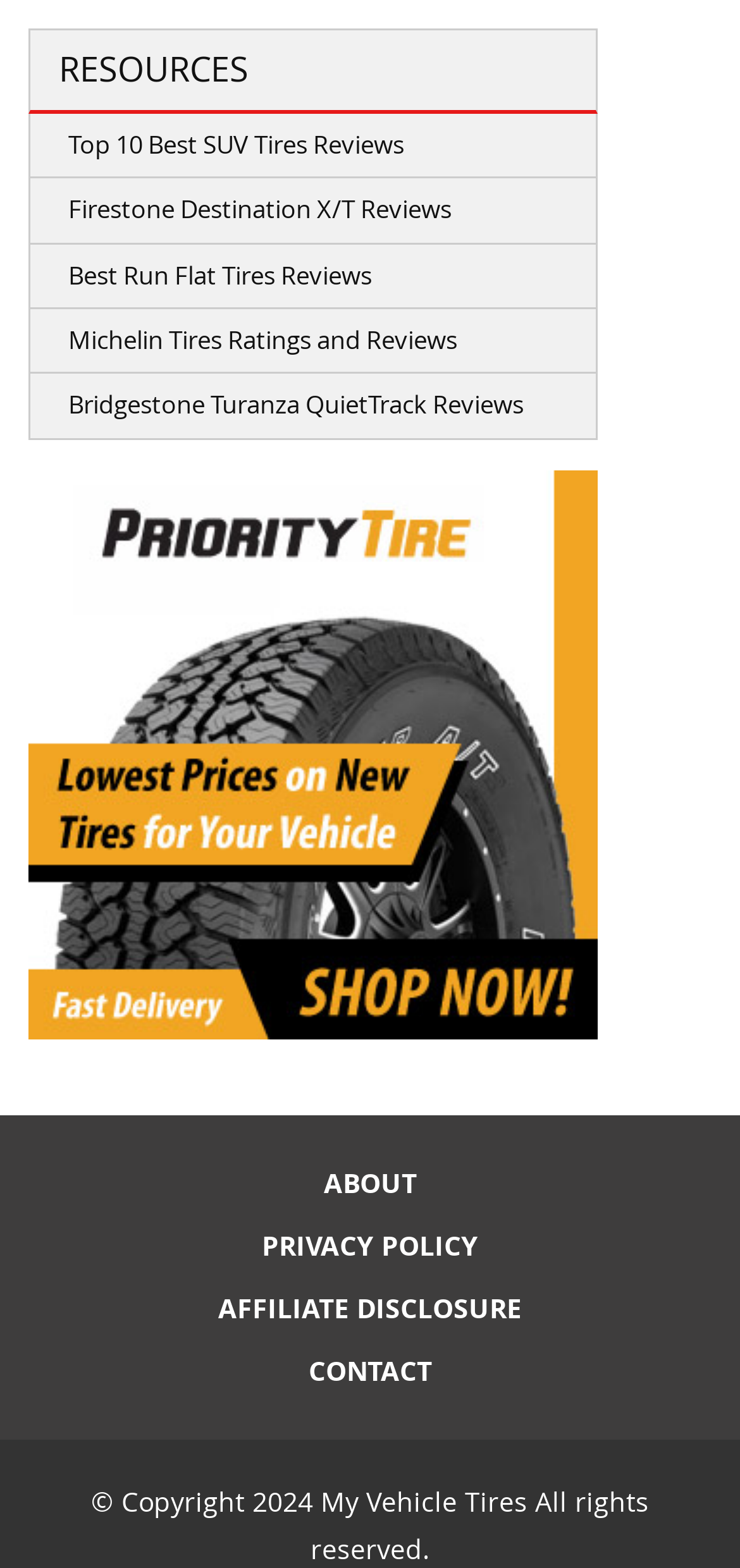Locate the bounding box coordinates of the area that needs to be clicked to fulfill the following instruction: "Go to CONTACT page". The coordinates should be in the format of four float numbers between 0 and 1, namely [left, top, right, bottom].

[0.105, 0.859, 0.895, 0.89]